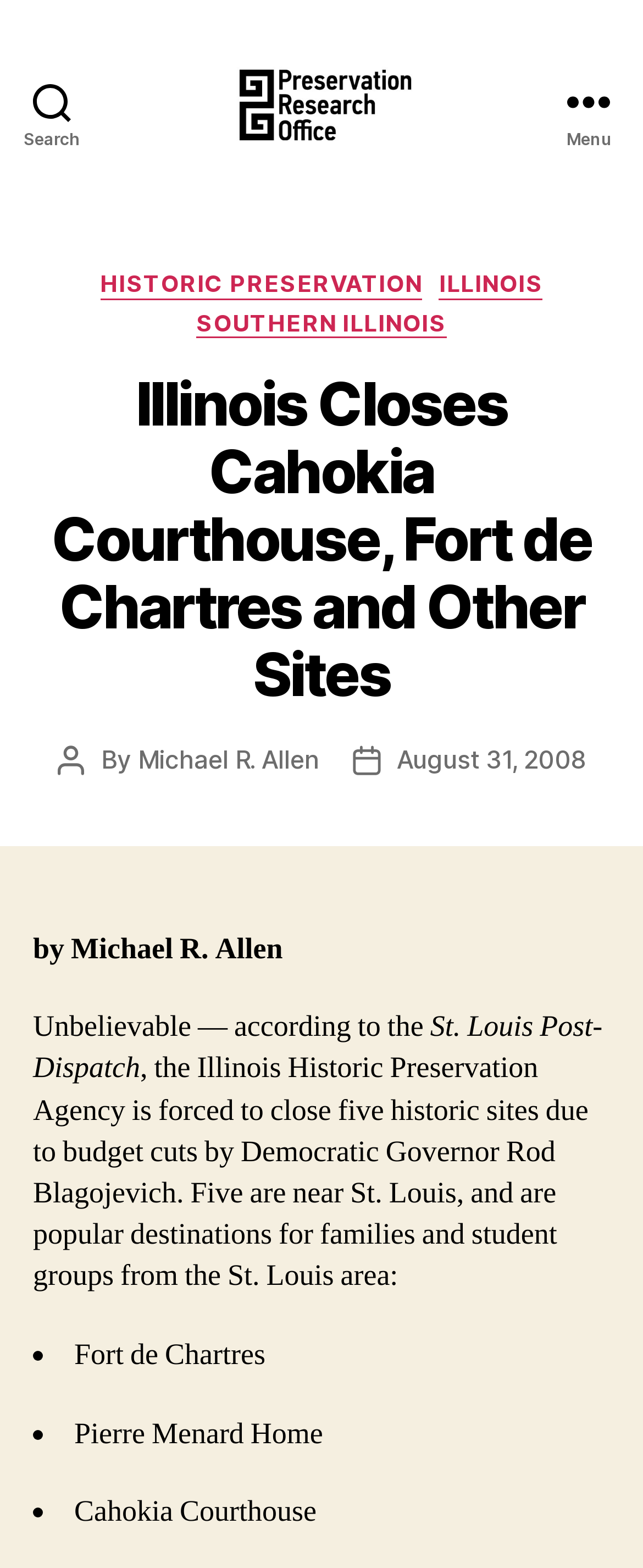Identify the bounding box coordinates of the element to click to follow this instruction: 'Visit Preservation Research Office'. Ensure the coordinates are four float values between 0 and 1, provided as [left, top, right, bottom].

[0.346, 0.033, 0.654, 0.096]